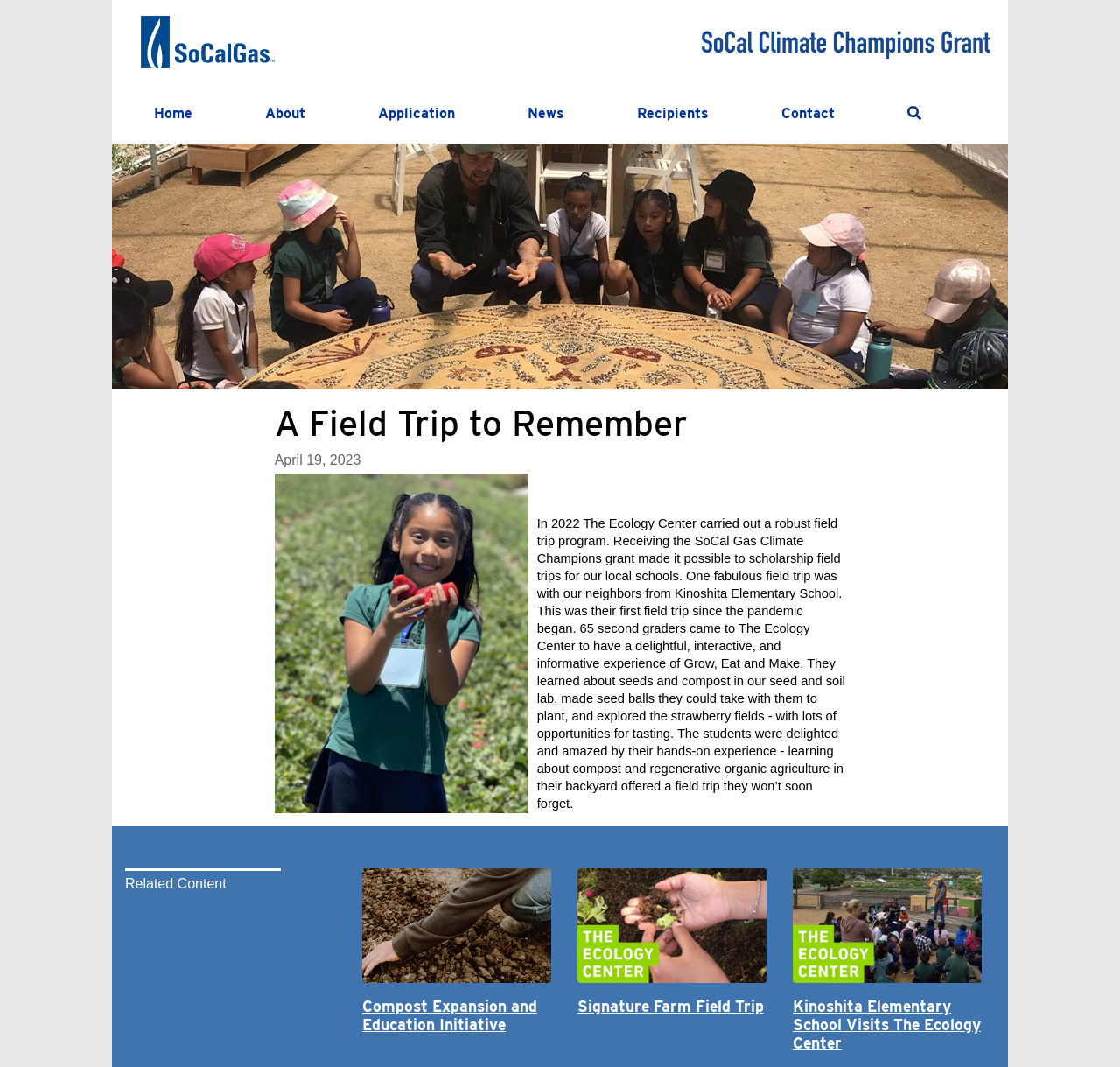Answer the following in one word or a short phrase: 
What is the organization that carried out the field trip program?

The Ecology Center